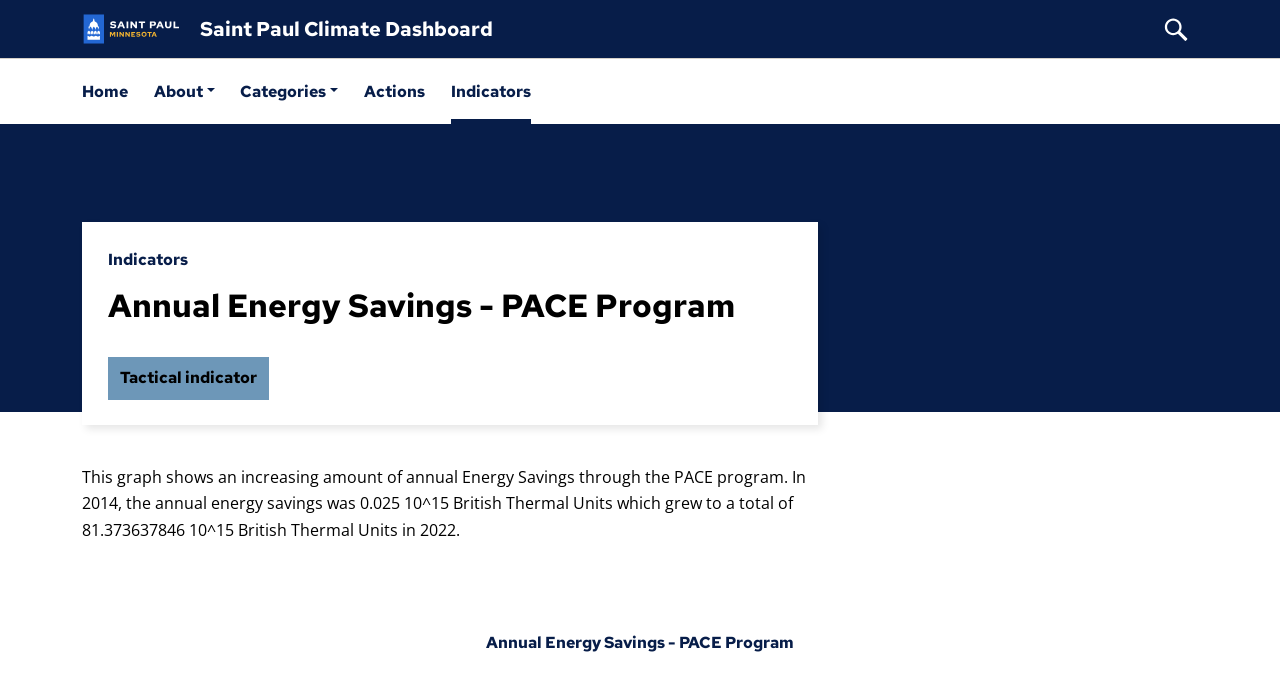Can you extract the primary headline text from the webpage?

Annual Energy Savings - PACE Program